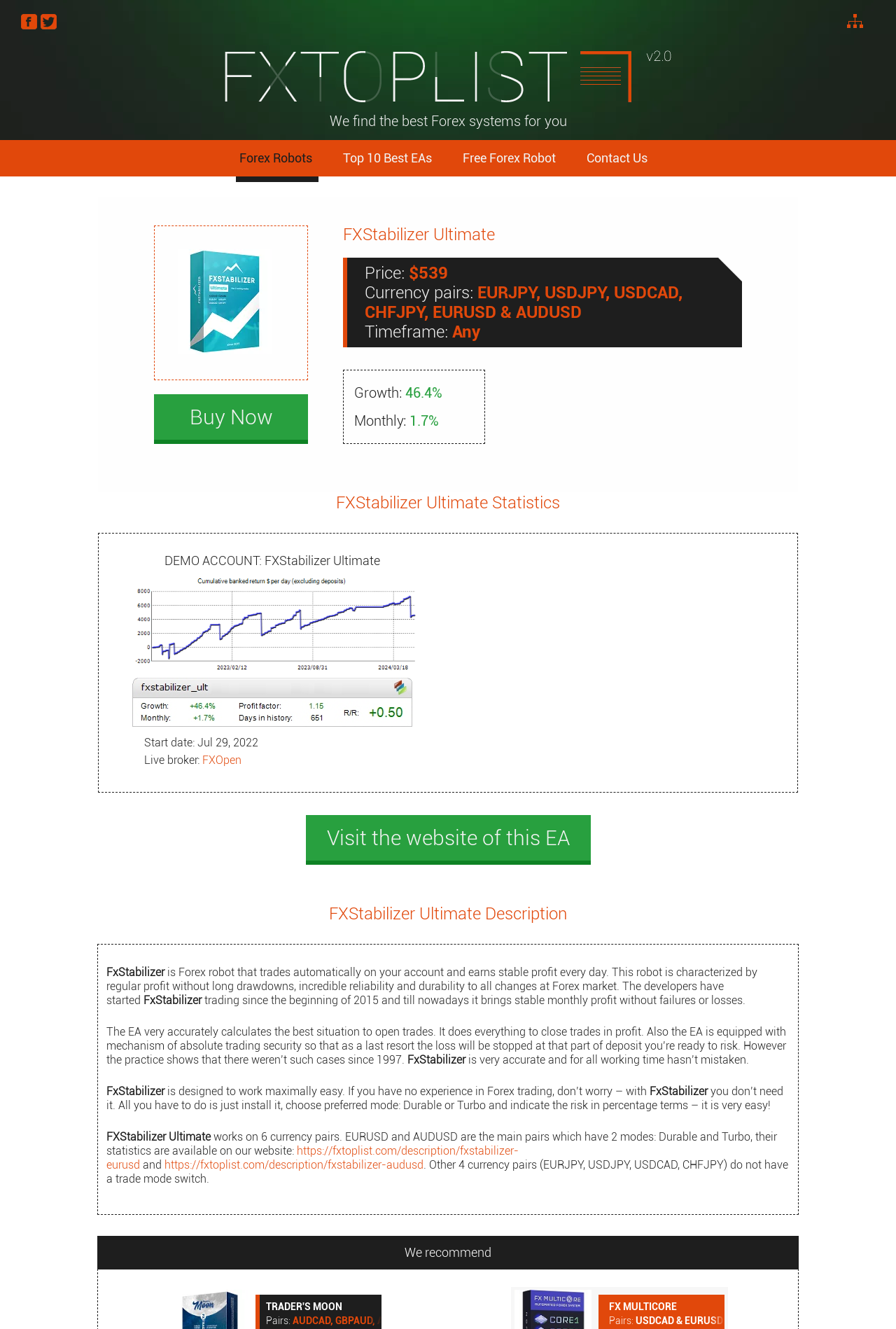Determine the bounding box coordinates of the region to click in order to accomplish the following instruction: "Check Live test results for FXStabilizer Ultimate verified Forex Robot". Provide the coordinates as four float numbers between 0 and 1, specifically [left, top, right, bottom].

[0.198, 0.259, 0.304, 0.269]